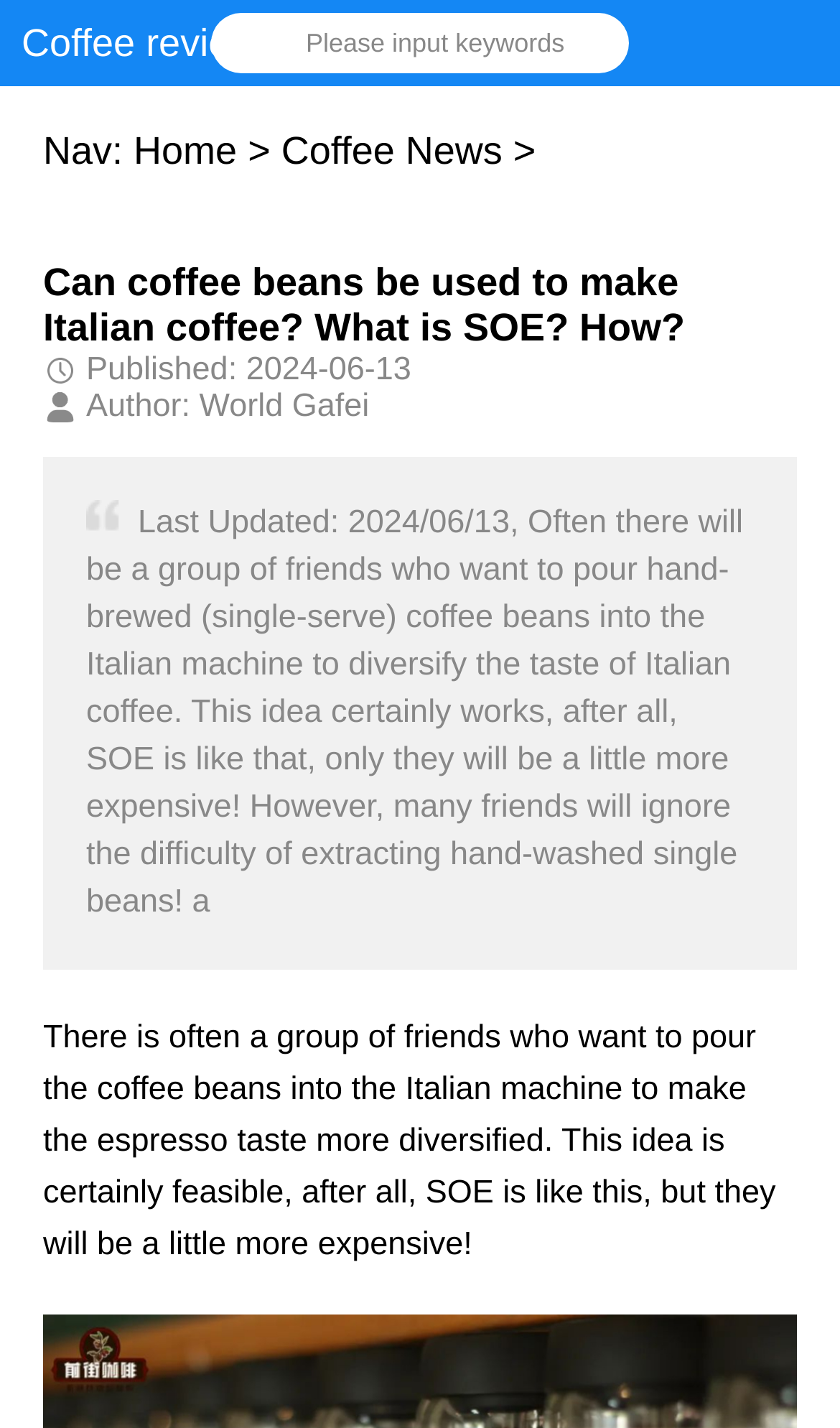Give a succinct answer to this question in a single word or phrase: 
What is the purpose of pouring hand-brewed coffee beans into an Italian machine?

Diversify taste